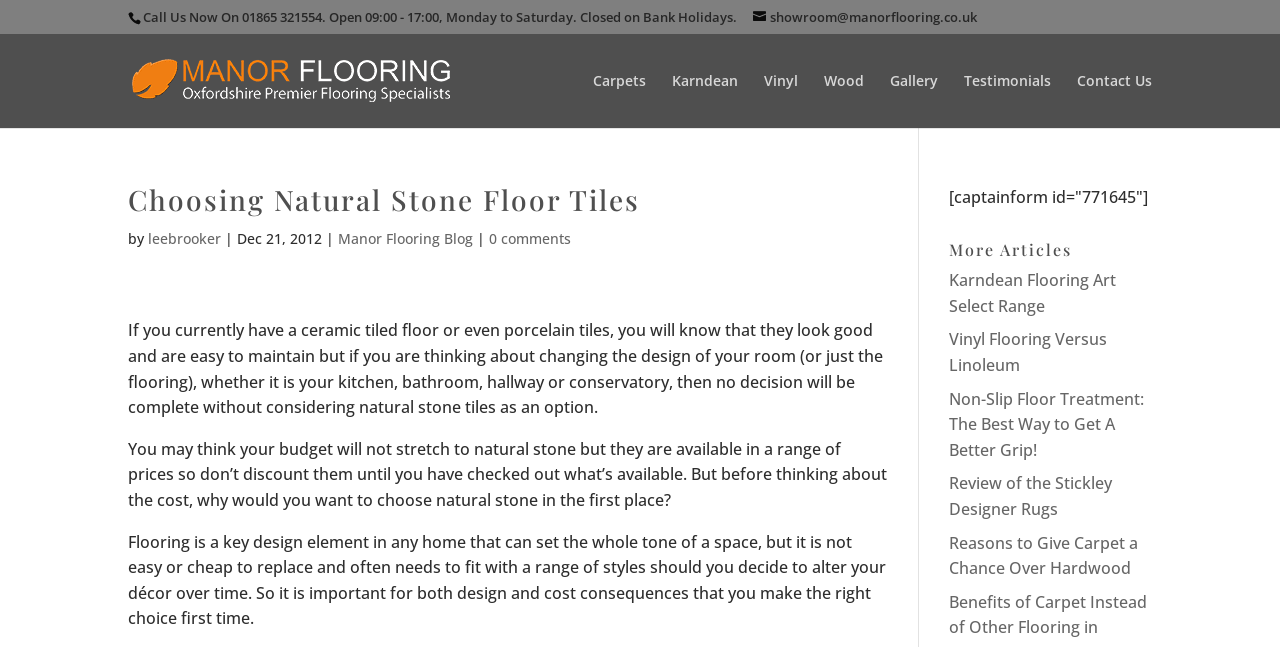What is the name of the company?
Refer to the image and provide a detailed answer to the question.

I found the company name by looking at the link element with the text 'Manor Flooring' at the top of the webpage, which is also accompanied by an image with the same name.